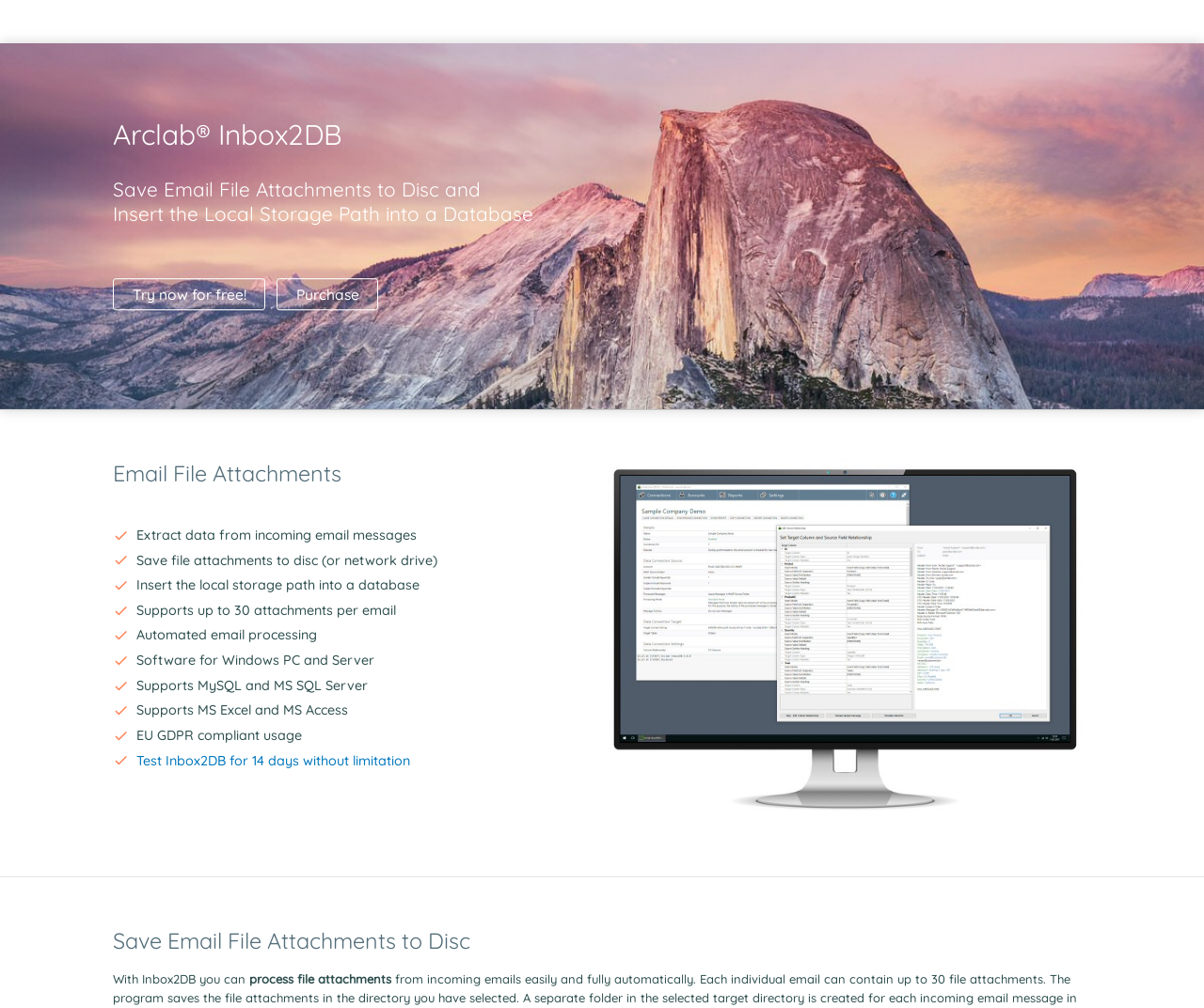Identify the coordinates of the bounding box for the element that must be clicked to accomplish the instruction: "View Screenshots".

[0.23, 0.739, 0.317, 0.769]